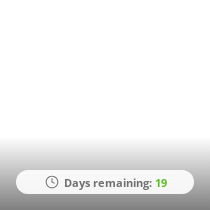Using the information in the image, give a comprehensive answer to the question: 
What is the purpose of the countdown timer?

The countdown timer is designed to create a sense of urgency and limited availability, encouraging users to take action before the opportunity expires, which is a common marketing tactic used to drive sales or engagement.